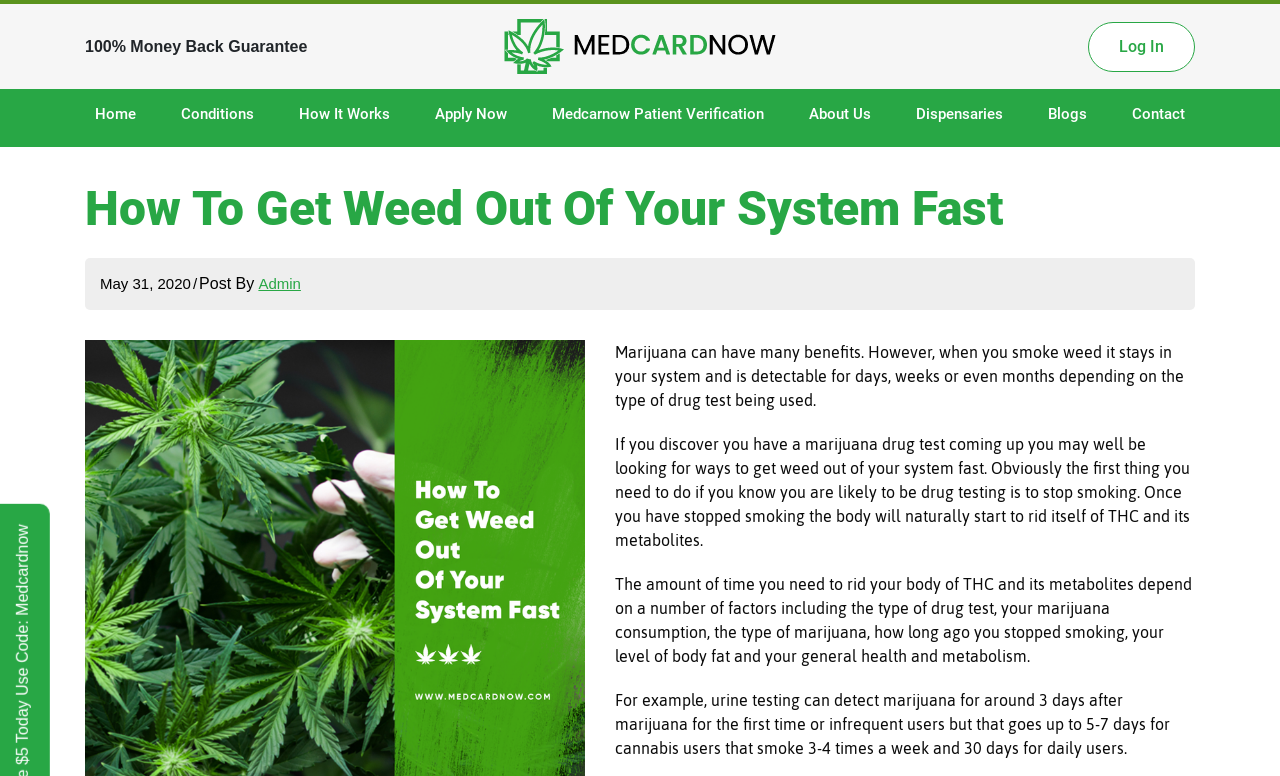Write an elaborate caption that captures the essence of the webpage.

The webpage is about how to get weed out of your system fast, specifically in preparation for a marijuana drug test. At the top, there is a header section with a logo on the right side and a "100% Money Back Guarantee" text on the left side. Below the header, there is a navigation menu with 9 links, including "Home", "Conditions", "How It Works", and others, which are evenly spaced and aligned horizontally.

The main content of the webpage starts with a heading "How To Get Weed Out Of Your System Fast" followed by a date "May 31, 2020" and a post author "Admin". The main text is divided into four paragraphs, which discuss the benefits of marijuana, how to get weed out of your system, and the factors that affect the detection time of THC and its metabolites in drug tests. The text is informative and provides detailed information on the topic.

There are no images on the page except for the logo at the top. The overall layout is organized, with clear headings and concise text, making it easy to read and understand.